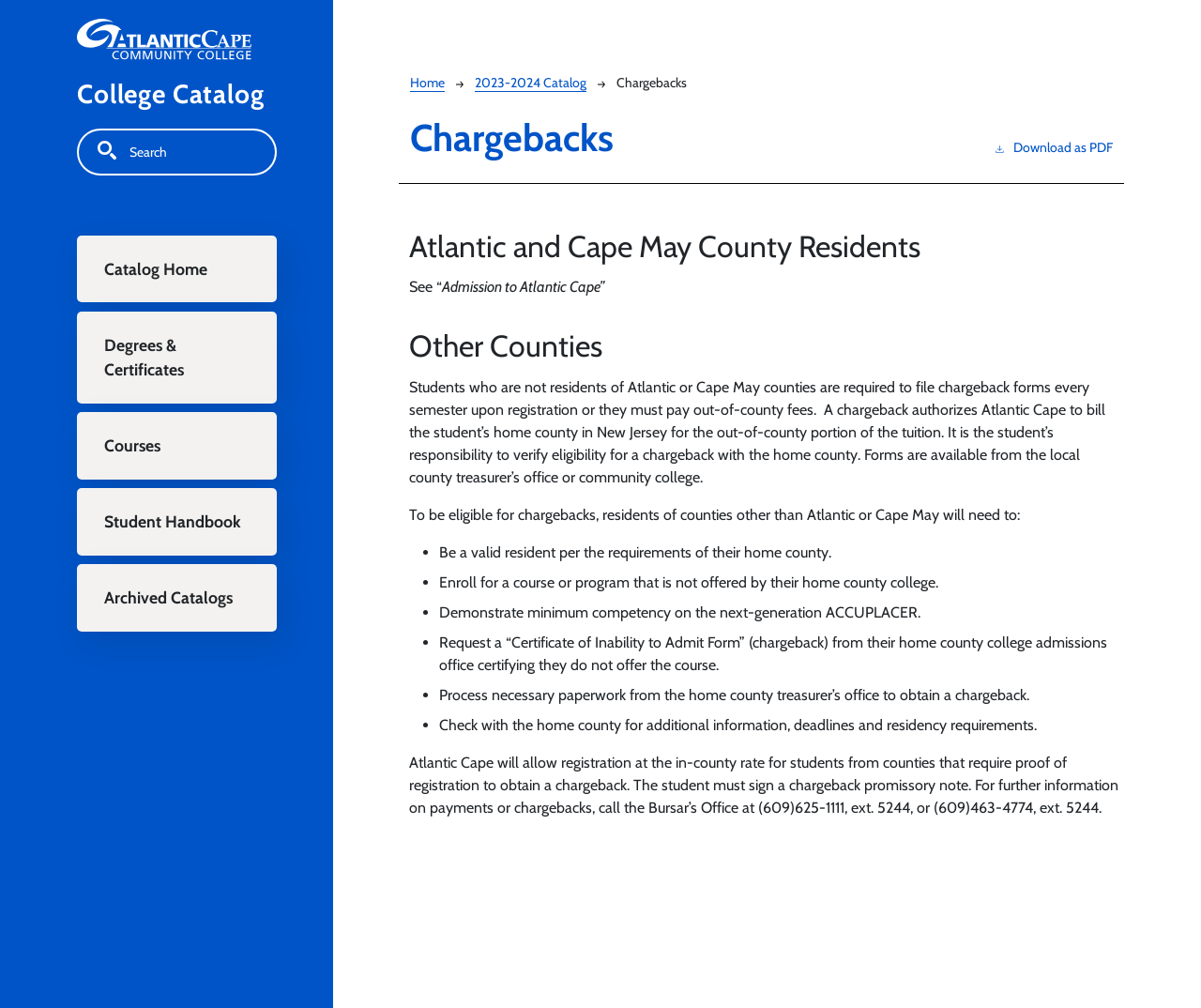Find the bounding box coordinates of the element you need to click on to perform this action: 'Go to the College Catalog'. The coordinates should be represented by four float values between 0 and 1, in the format [left, top, right, bottom].

[0.064, 0.038, 0.209, 0.056]